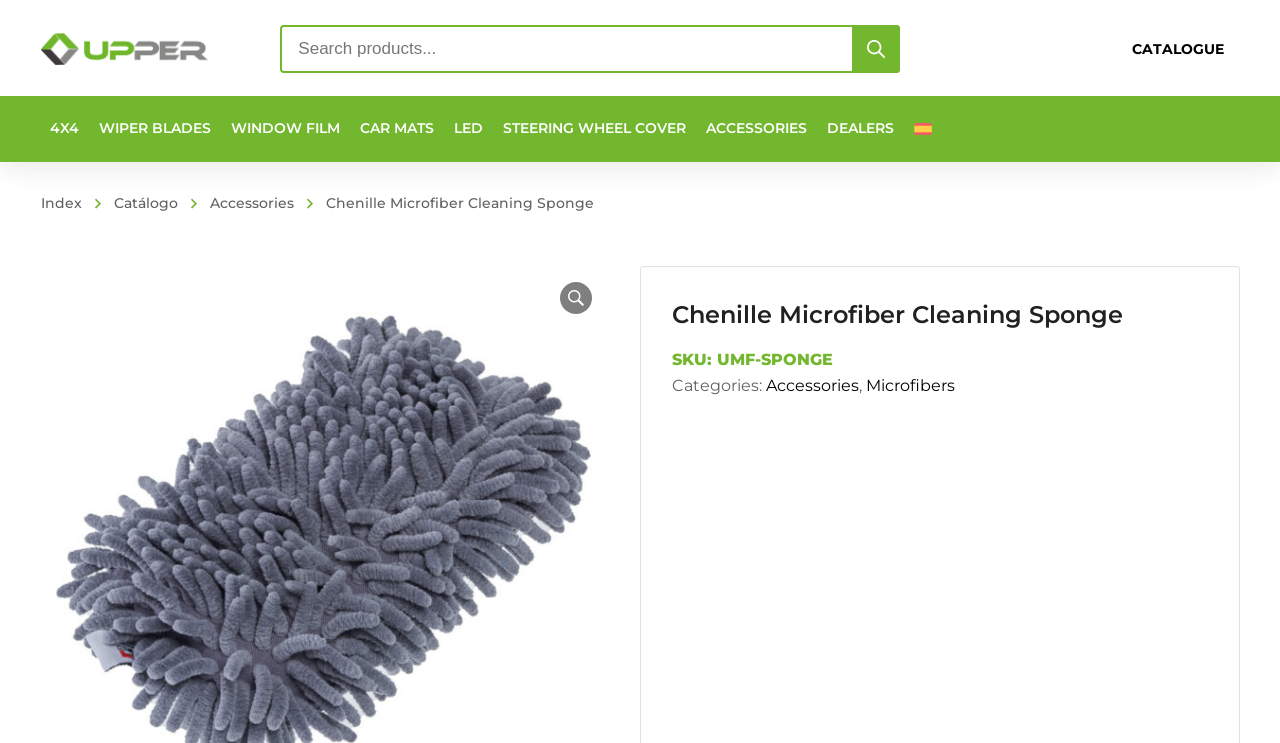Identify the bounding box coordinates of the region that needs to be clicked to carry out this instruction: "Search for products". Provide these coordinates as four float numbers ranging from 0 to 1, i.e., [left, top, right, bottom].

[0.219, 0.033, 0.703, 0.098]